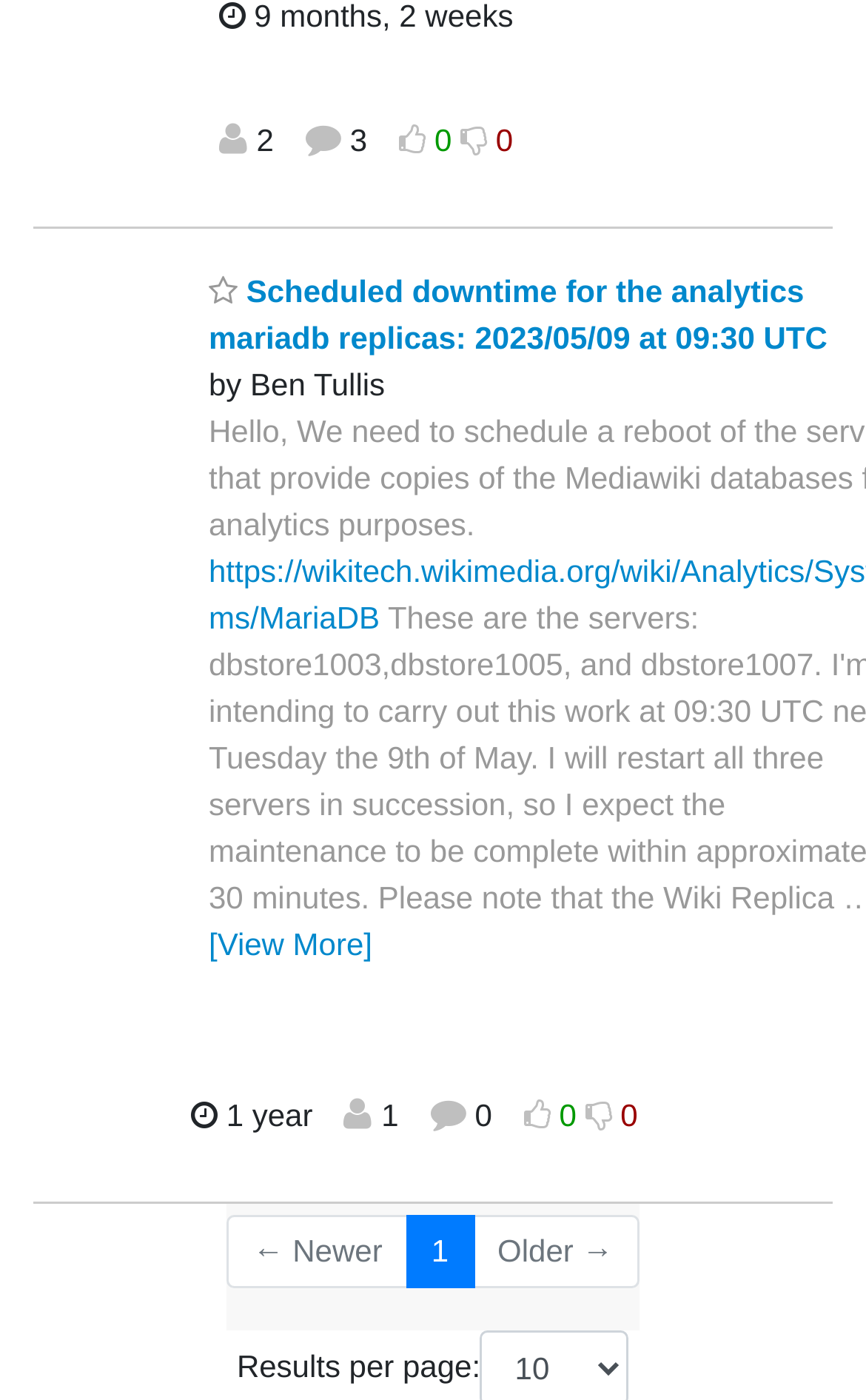Locate the UI element described by 0 and provide its bounding box coordinates. Use the format (top-left x, top-left y, bottom-right x, bottom-right y) with all values as floating point numbers between 0 and 1.

[0.532, 0.087, 0.592, 0.113]